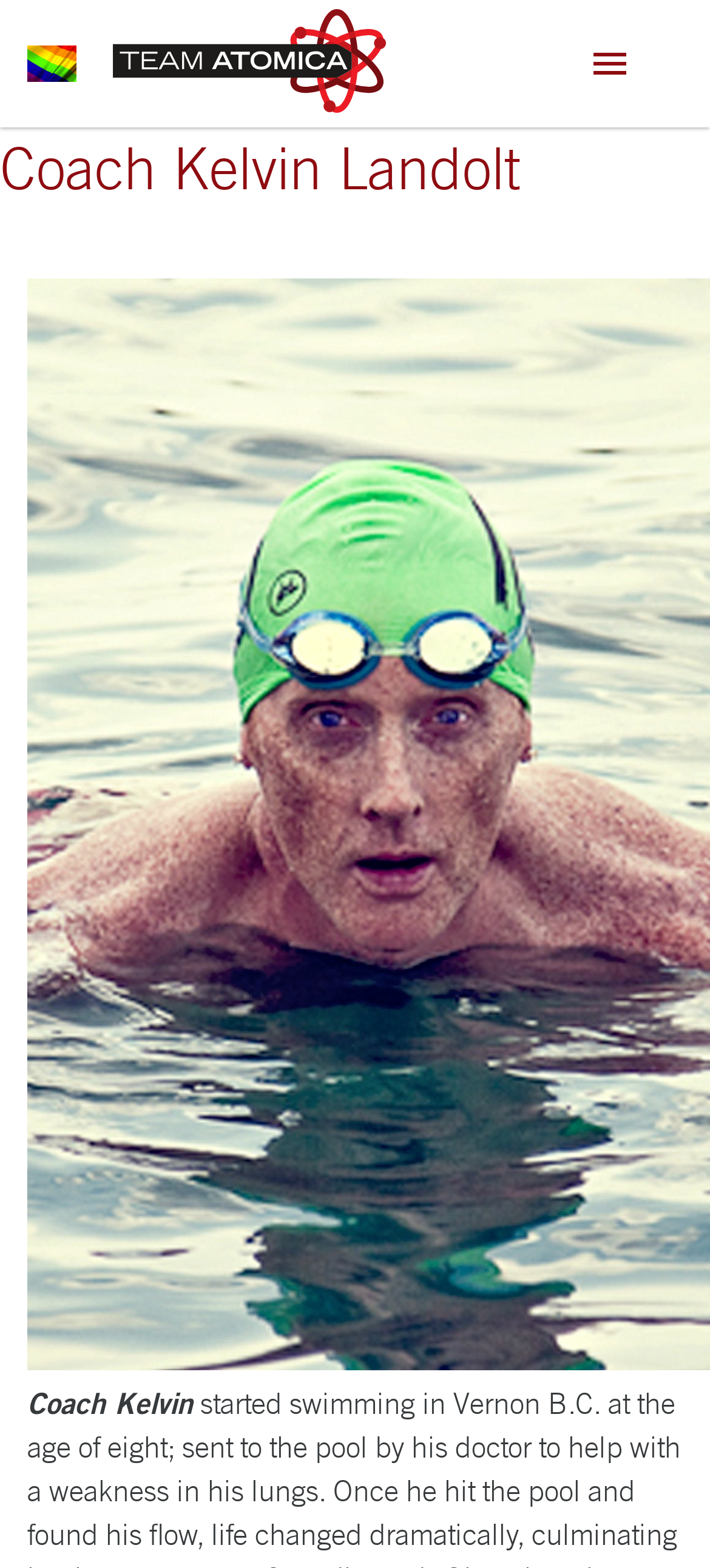Using the details in the image, give a detailed response to the question below:
What is the name of the swim program for juniors?

I looked for links related to swim programs and found the link 'Dynamos Junior Swim Program' which suggests it's a program for juniors.